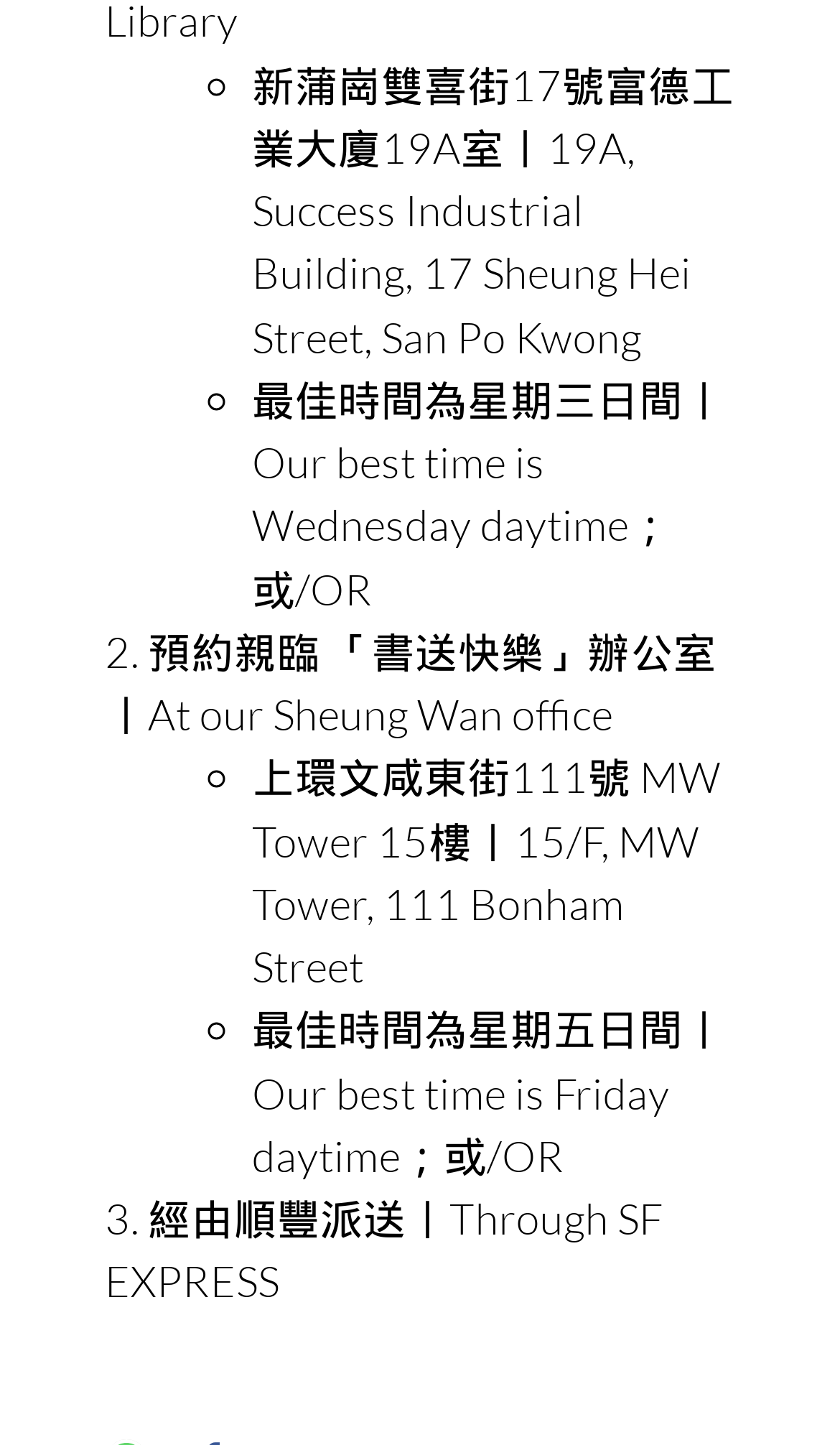From the given element description: "Core Team", find the bounding box for the UI element. Provide the coordinates as four float numbers between 0 and 1, in the order [left, top, right, bottom].

[0.297, 0.862, 0.605, 0.933]